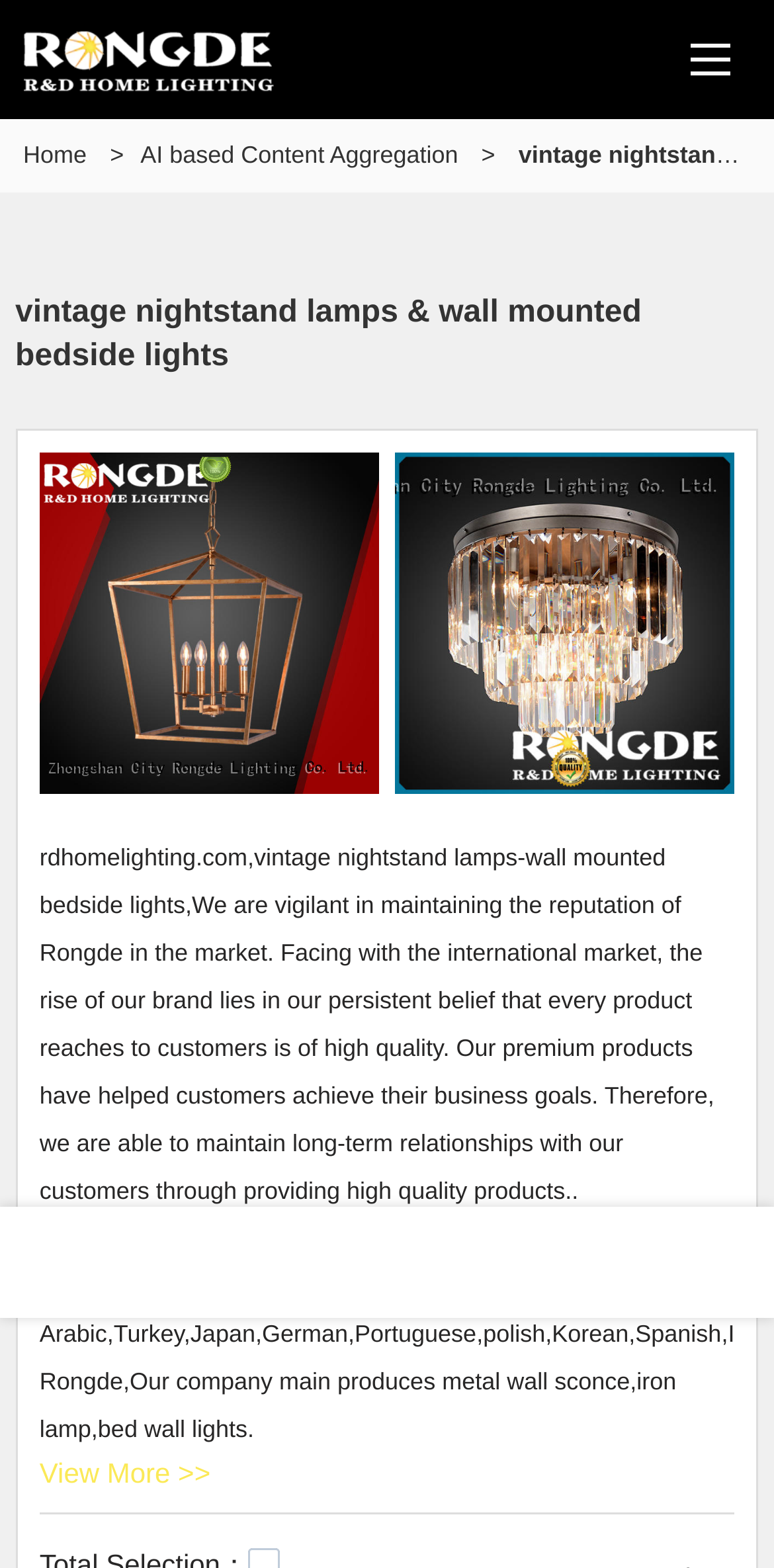Find the coordinates for the bounding box of the element with this description: "AI based Content Aggregation".

[0.181, 0.09, 0.592, 0.108]